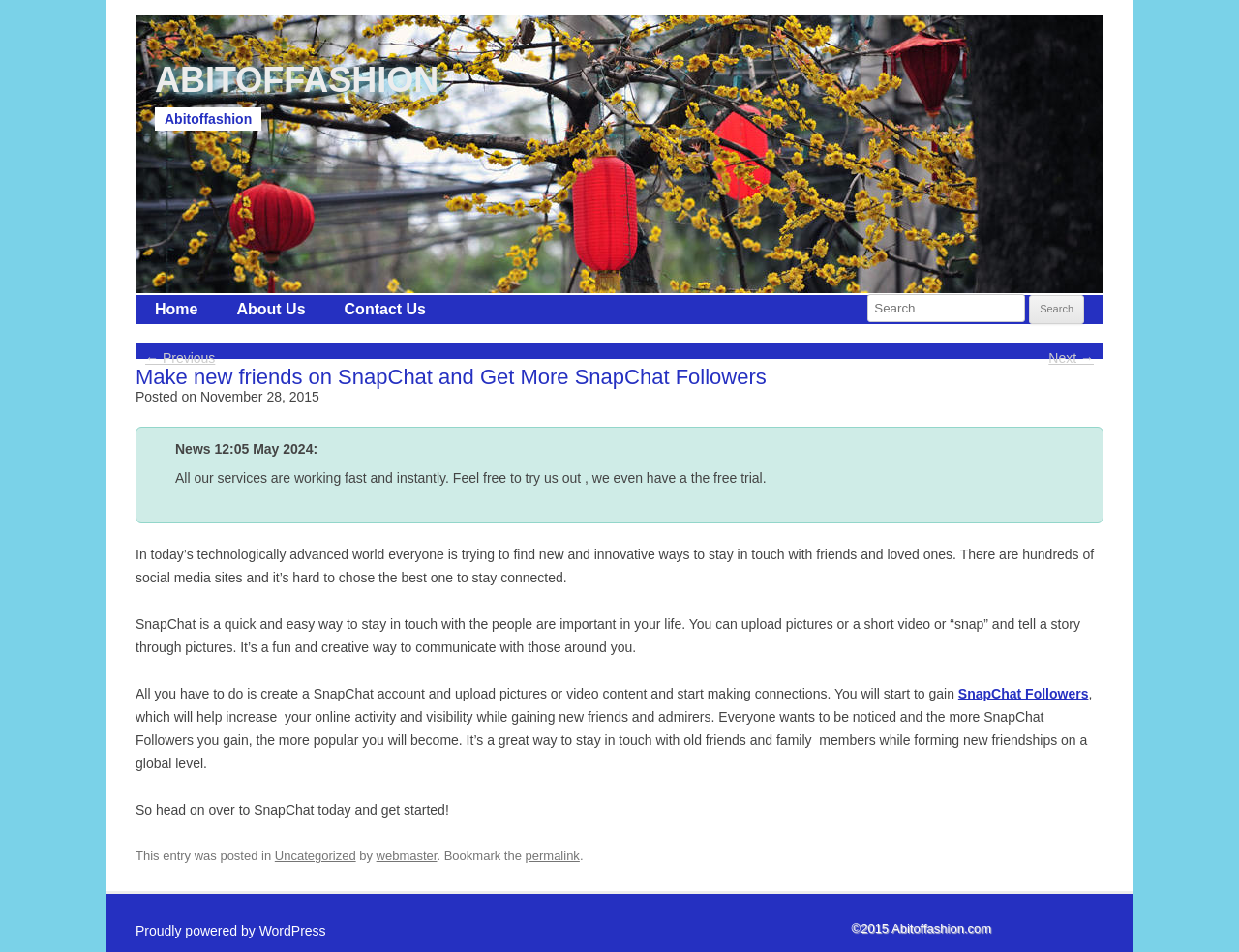What is the purpose of SnapChat?
Kindly offer a comprehensive and detailed response to the question.

The purpose of SnapChat can be inferred from the text content 'SnapChat is a quick and easy way to stay in touch with the people are important in your life.' with bounding box coordinates [0.109, 0.648, 0.872, 0.688]. This text content is a child of the article element with bounding box coordinates [0.109, 0.377, 0.891, 0.912].